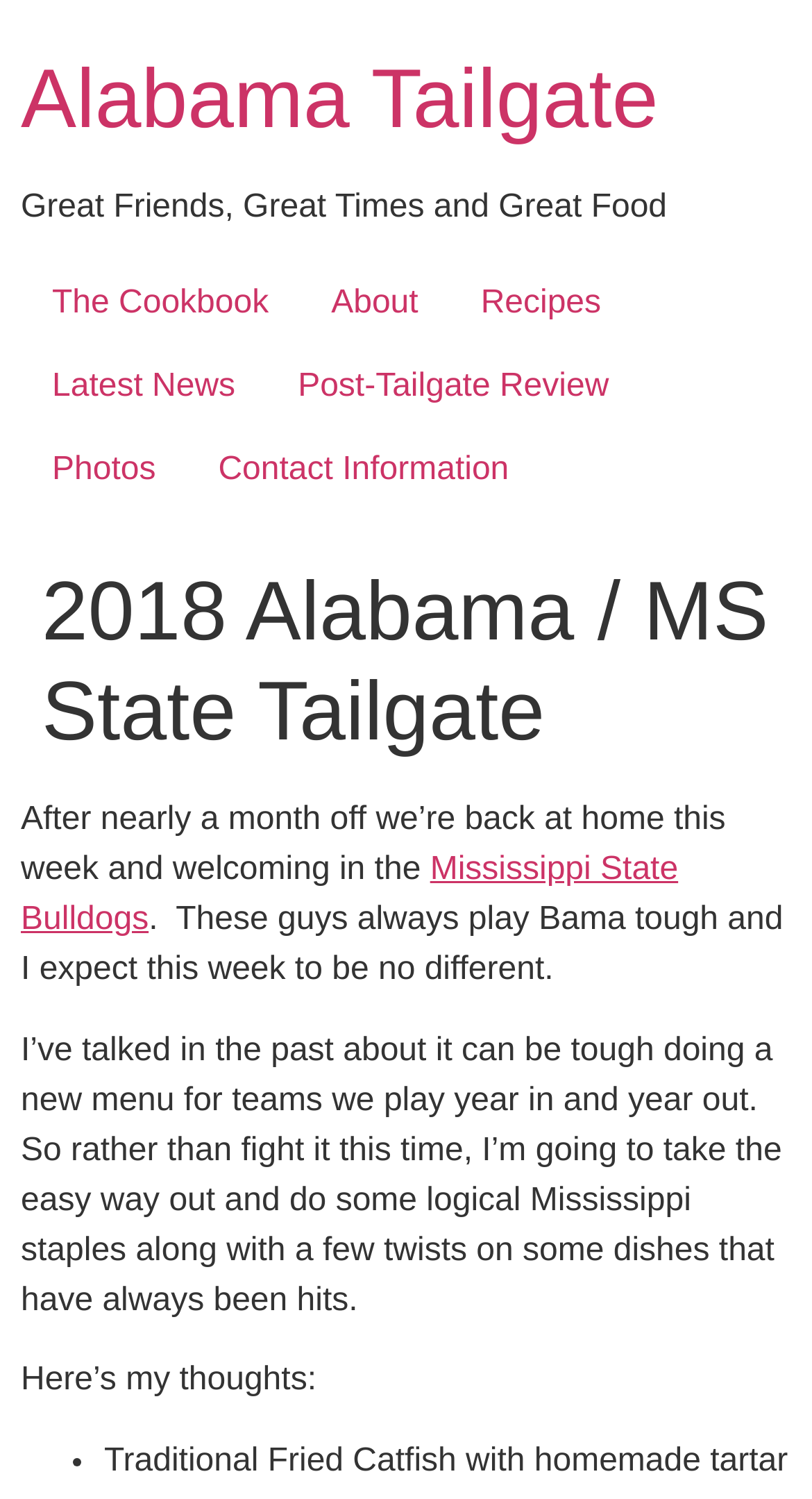How many links are in the top navigation?
Based on the image, respond with a single word or phrase.

5